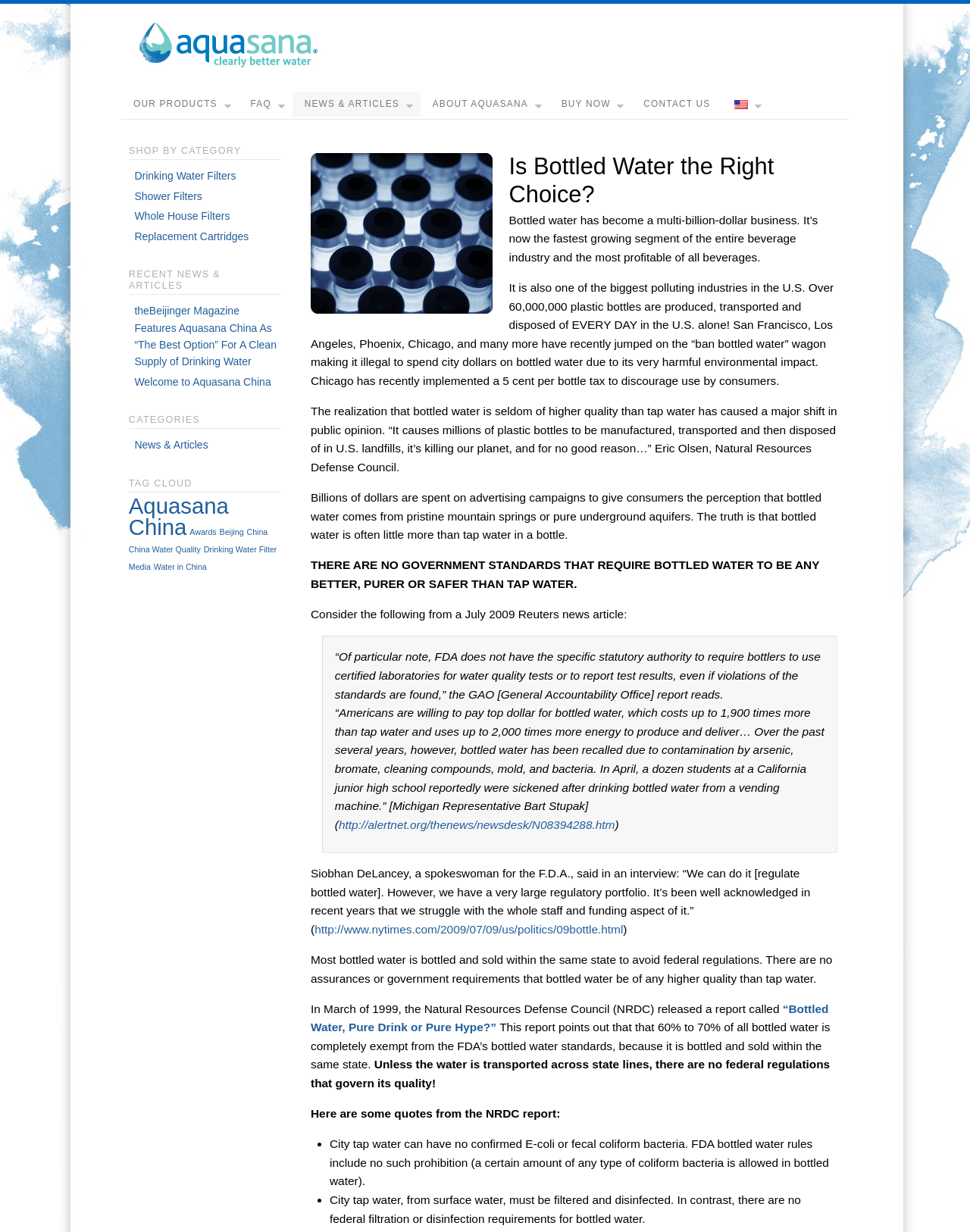Identify and provide the main heading of the webpage.

Is Bottled Water the Right Choice?